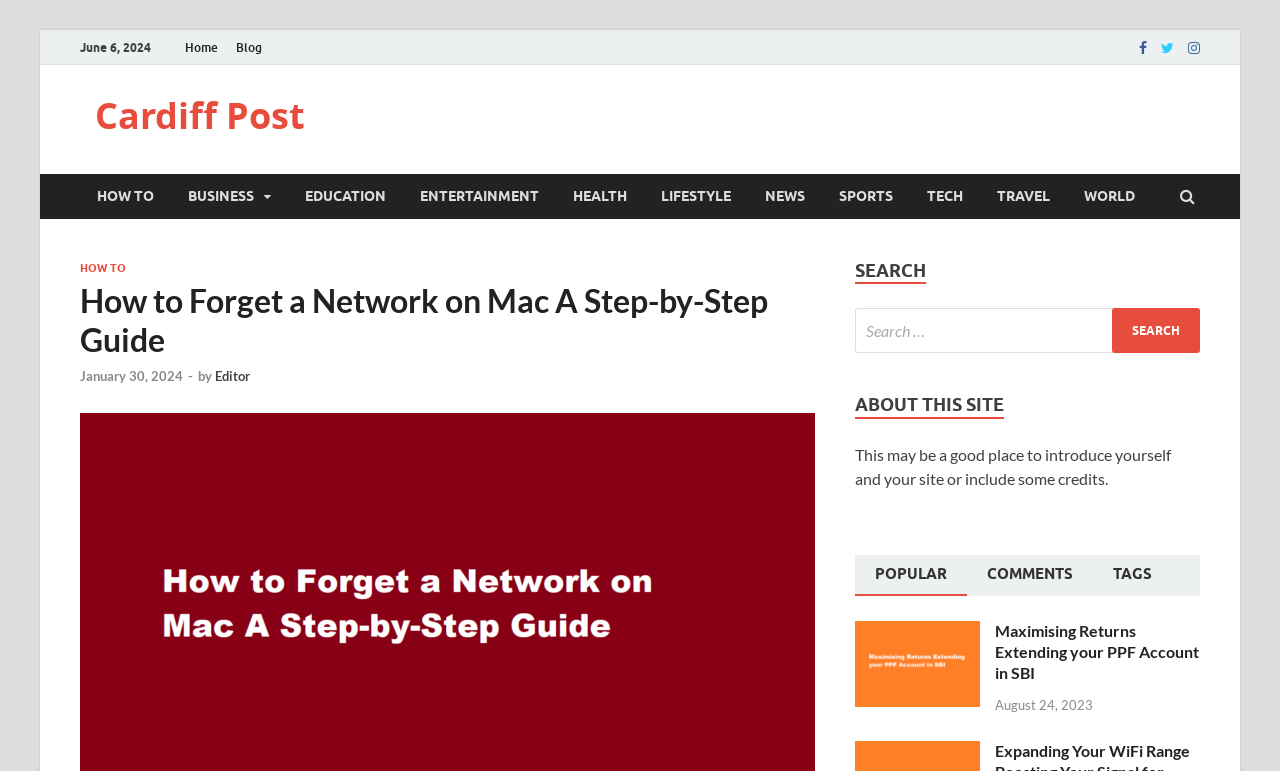Locate the bounding box coordinates of the clickable region to complete the following instruction: "Click on the 'TECH' category."

[0.711, 0.225, 0.766, 0.284]